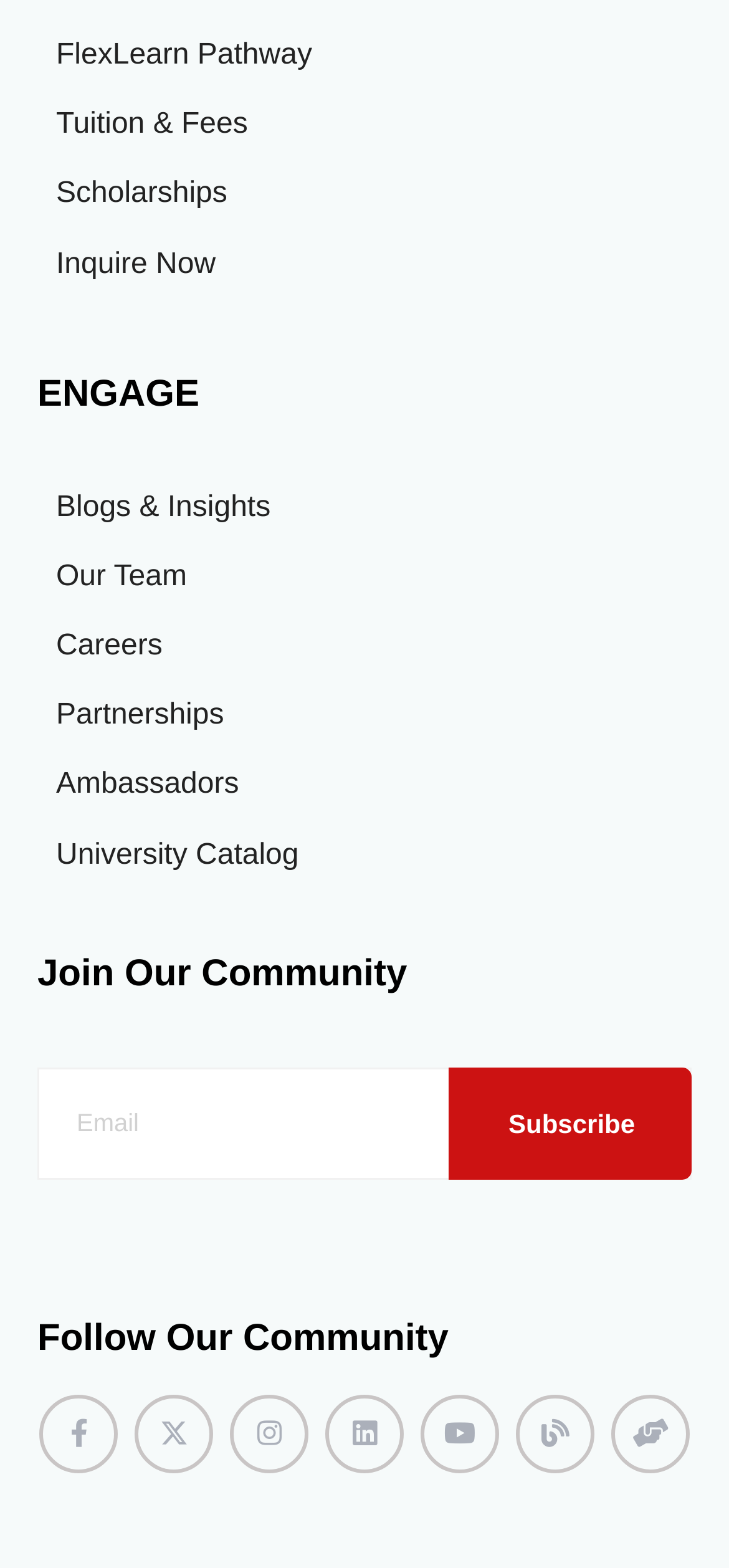What is the first link in the top navigation menu?
Please provide a single word or phrase as the answer based on the screenshot.

FlexLearn Pathway